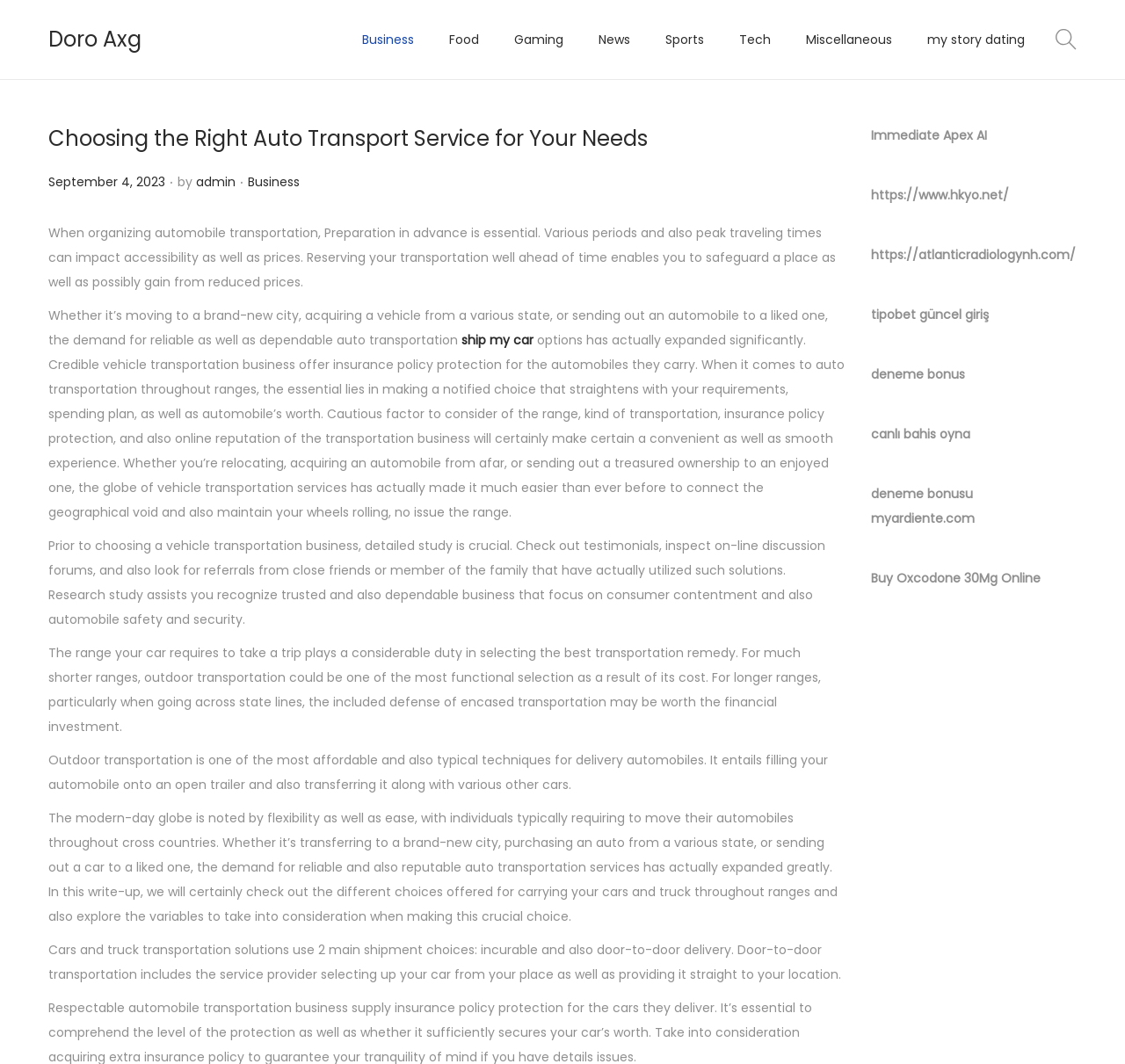Please specify the bounding box coordinates of the clickable region necessary for completing the following instruction: "Click on the 'Business' link in the primary navigation". The coordinates must consist of four float numbers between 0 and 1, i.e., [left, top, right, bottom].

[0.322, 0.0, 0.368, 0.074]